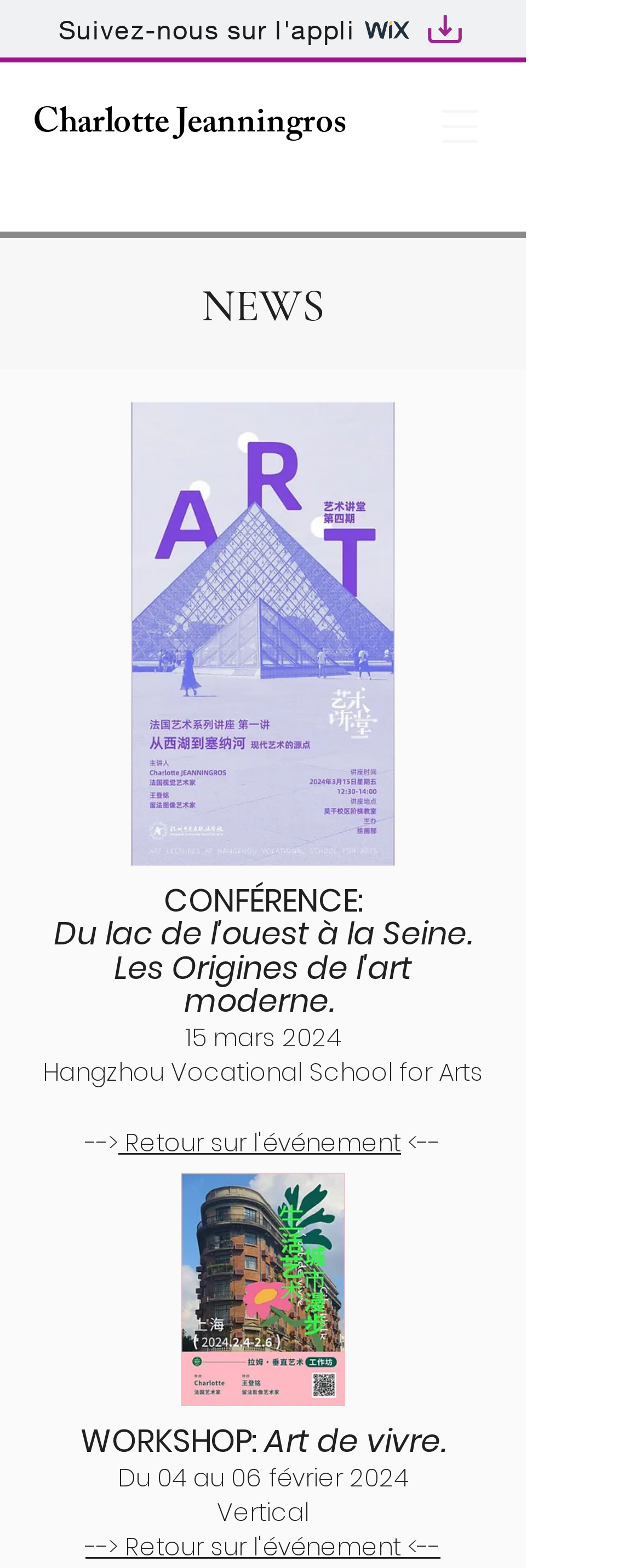What is the text on the top-left link?
Provide a short answer using one word or a brief phrase based on the image.

Suivez-nous sur l'appli wix Artboard 1